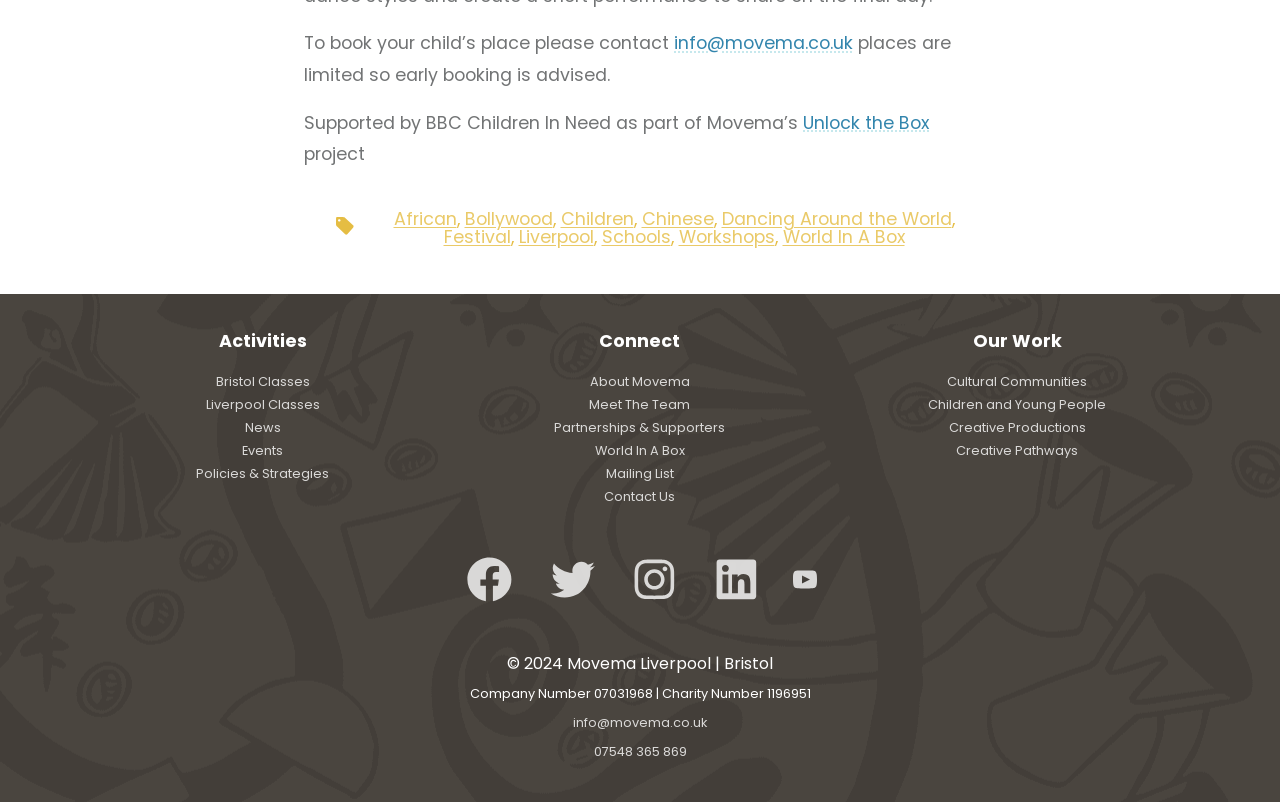Determine the bounding box for the described UI element: "World In A Box".

[0.611, 0.28, 0.707, 0.31]